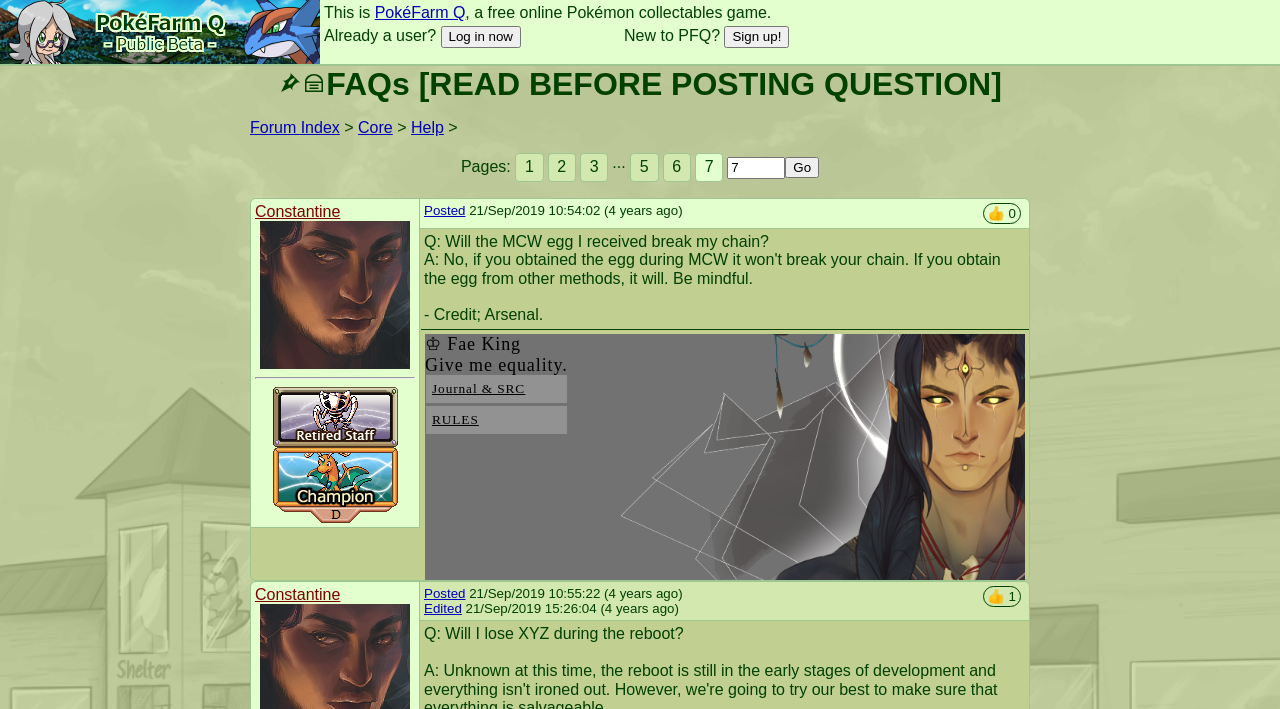Articulate a detailed summary of the webpage's content and design.

This webpage appears to be a forum page for PokéFarm Q, a free online Pokémon collectibles game. At the top, there is a link to go to the top of the page, followed by a brief introduction to PokéFarm Q. Below this, there are two buttons: "Log in now" for existing users and "Sign up!" for new users.

The main content of the page is a list of FAQs, with a heading "FAQs [READ BEFORE POSTING QUESTION]" that spans the entire width of the page. Above the heading, there are two small images. Below the heading, there are links to navigate through the forum, including "Forum Index", "Core", and "Help".

The FAQs are listed in a paginated format, with links to navigate through the pages. Each FAQ entry includes the username of the poster, their avatar, and the date and time of the post. Some posts also have additional information, such as a "Edited" timestamp.

There are several images scattered throughout the page, including avatars, icons, and a separator line. The overall layout is dense, with many elements packed into a relatively small space.